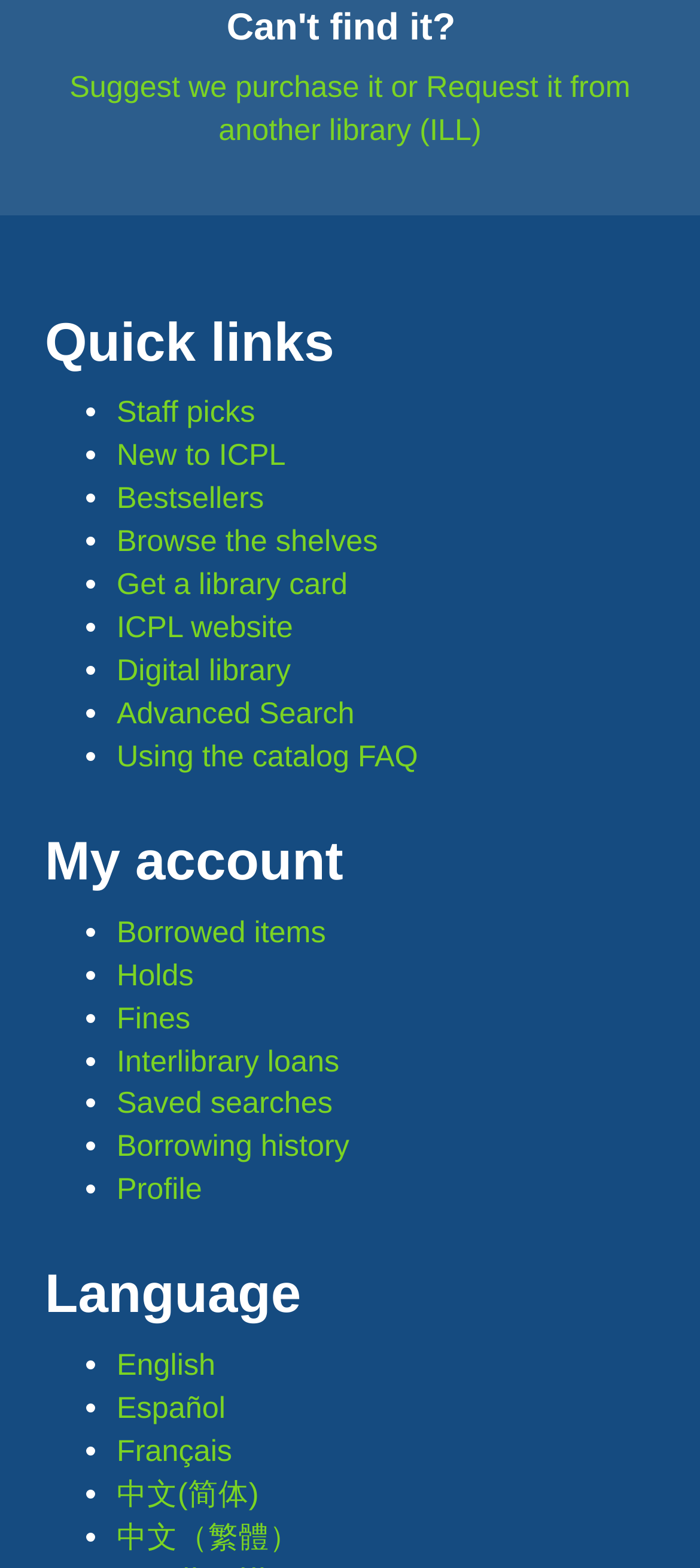What is the first quick link?
Deliver a detailed and extensive answer to the question.

The webpage has a section called 'Quick links' which is a list of links. The first link in this list is 'Staff picks'.